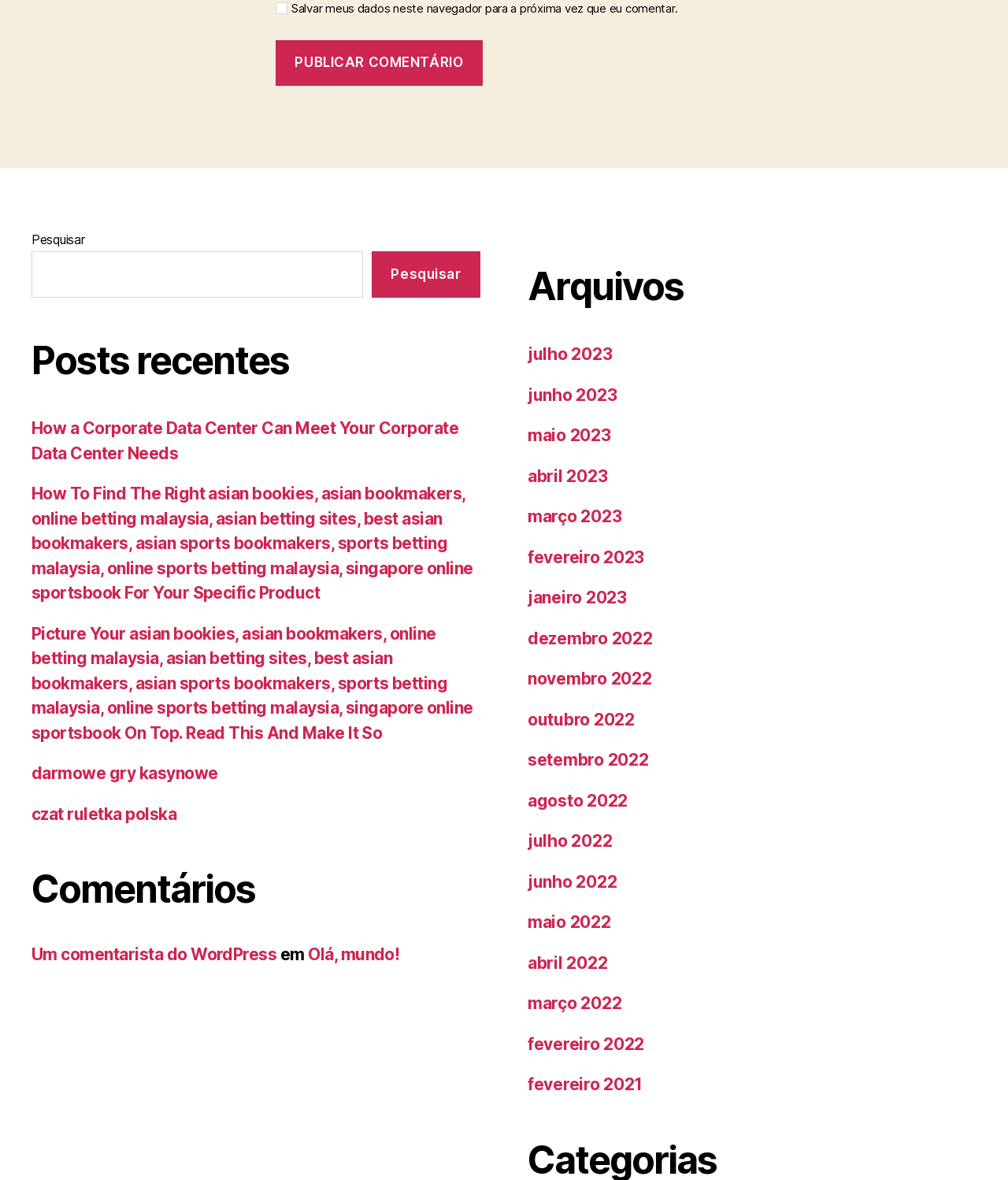Please locate the bounding box coordinates of the element that should be clicked to complete the given instruction: "Read the post 'How a Corporate Data Center Can Meet Your Corporate Data Center Needs'".

[0.031, 0.354, 0.455, 0.392]